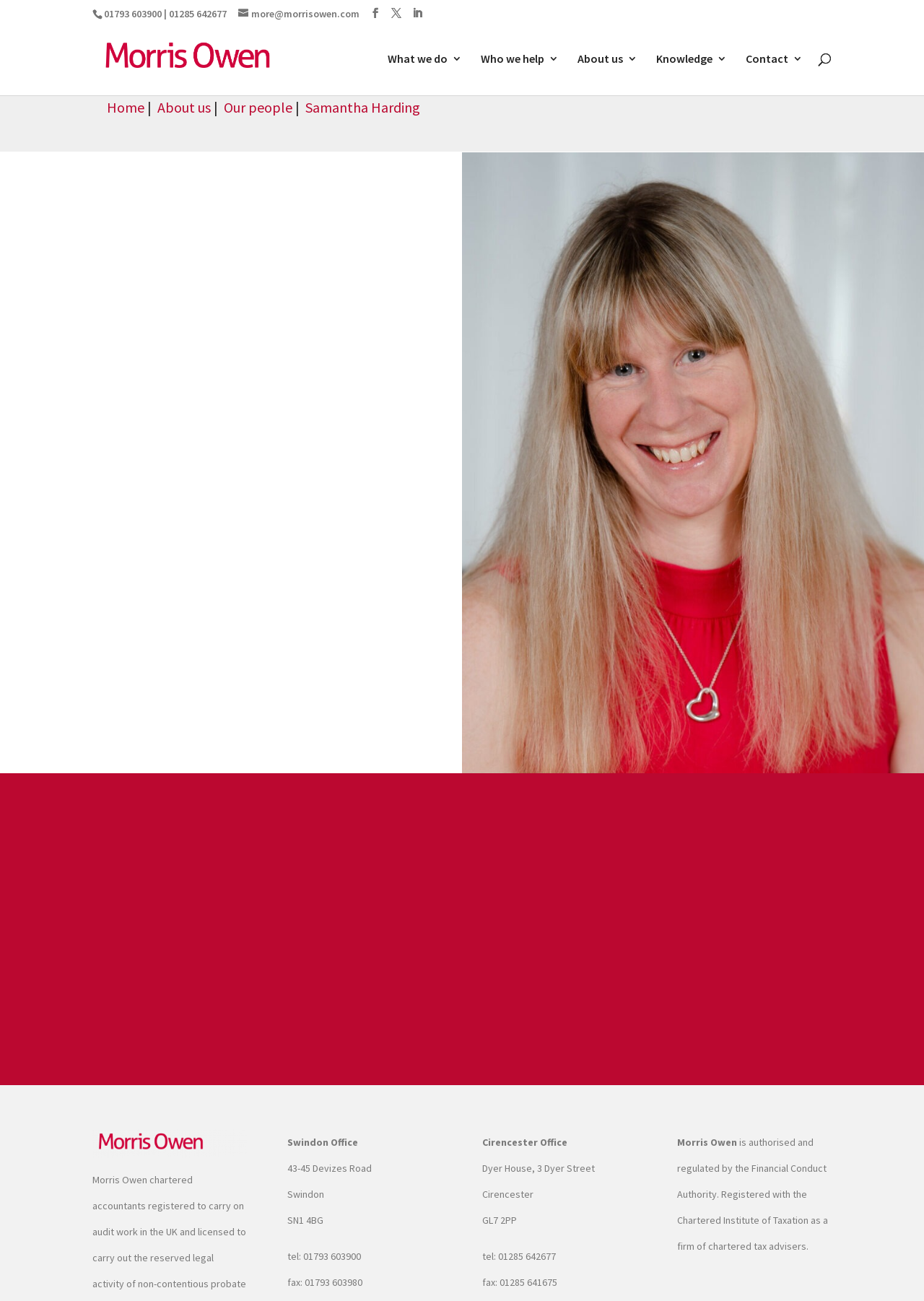What are the office hours of Samantha Harding?
Please look at the screenshot and answer in one word or a short phrase.

8.45am to 4.30pm Monday to Thursday